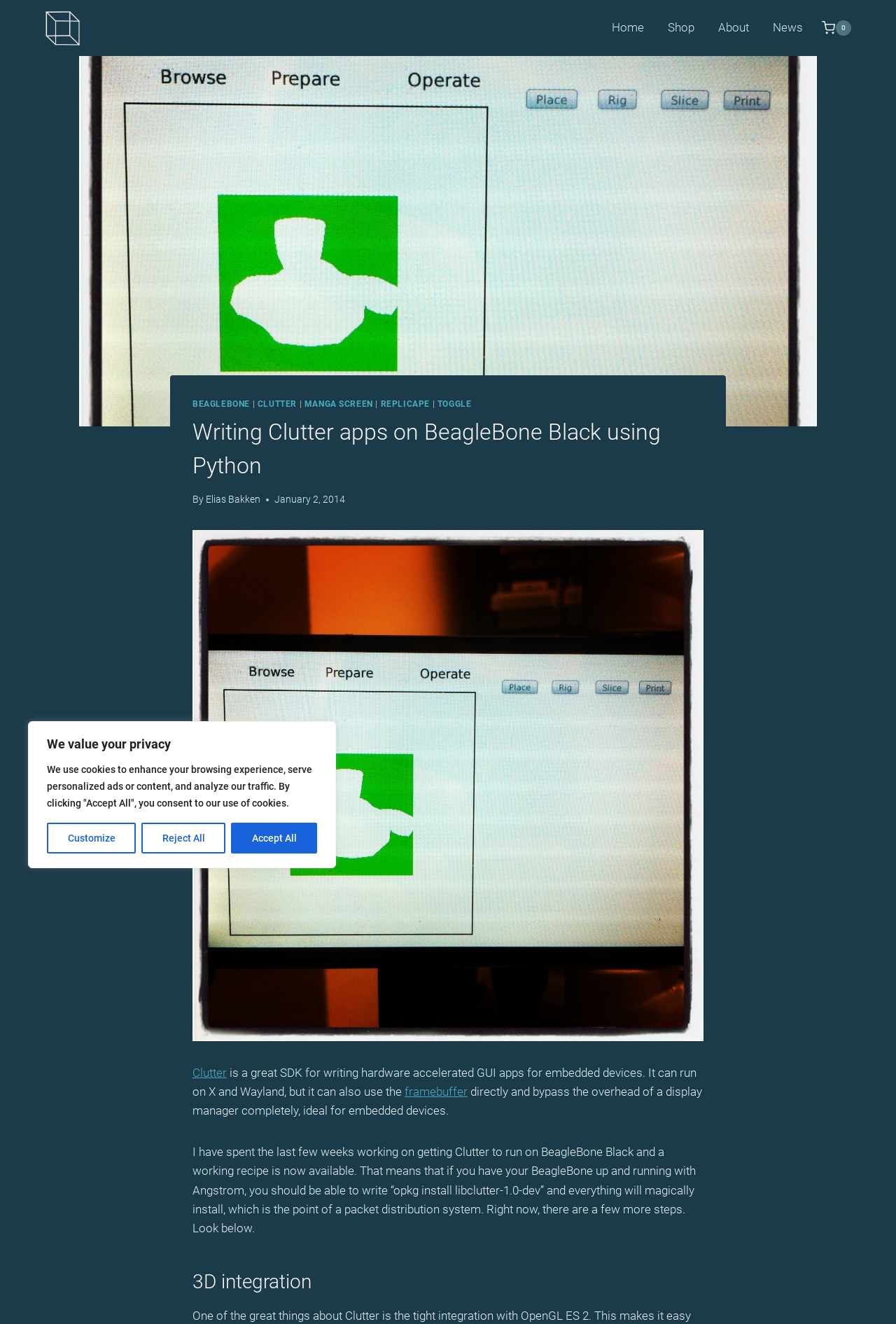Please identify the bounding box coordinates of the region to click in order to complete the given instruction: "Click the BEAGLEBONE link". The coordinates should be four float numbers between 0 and 1, i.e., [left, top, right, bottom].

[0.215, 0.302, 0.279, 0.309]